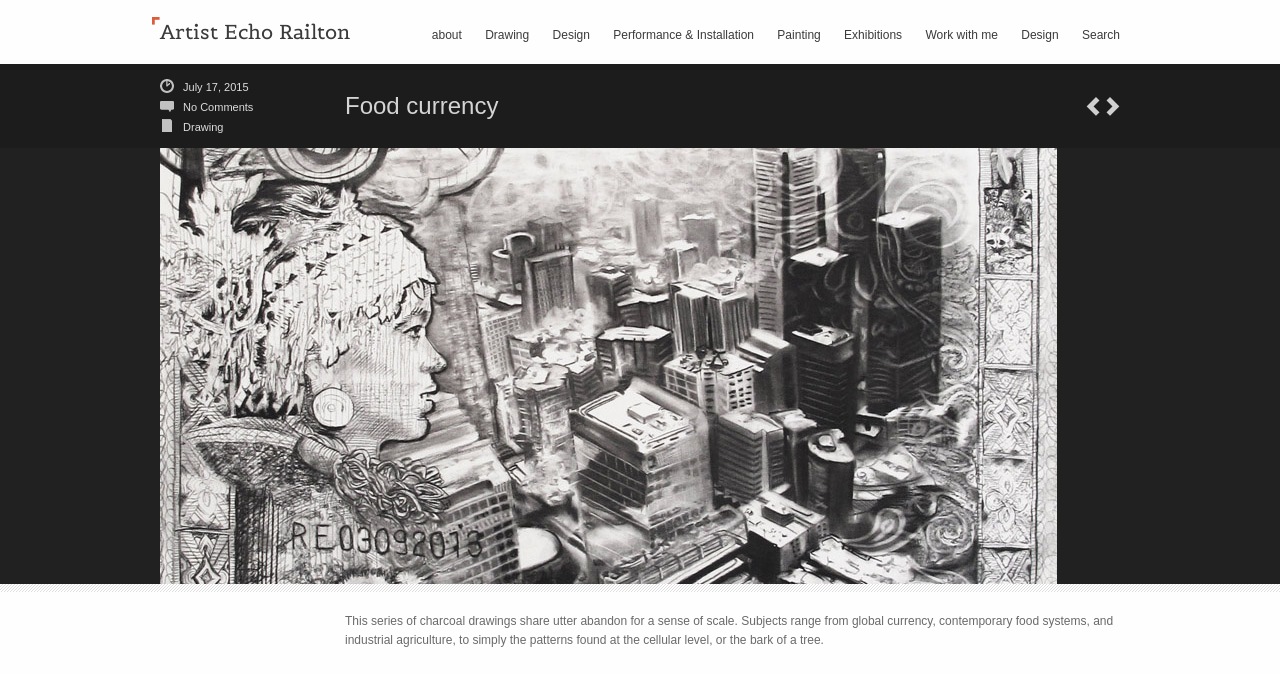Determine the bounding box coordinates of the element's region needed to click to follow the instruction: "View artist's about page". Provide these coordinates as four float numbers between 0 and 1, formatted as [left, top, right, bottom].

[0.337, 0.041, 0.361, 0.061]